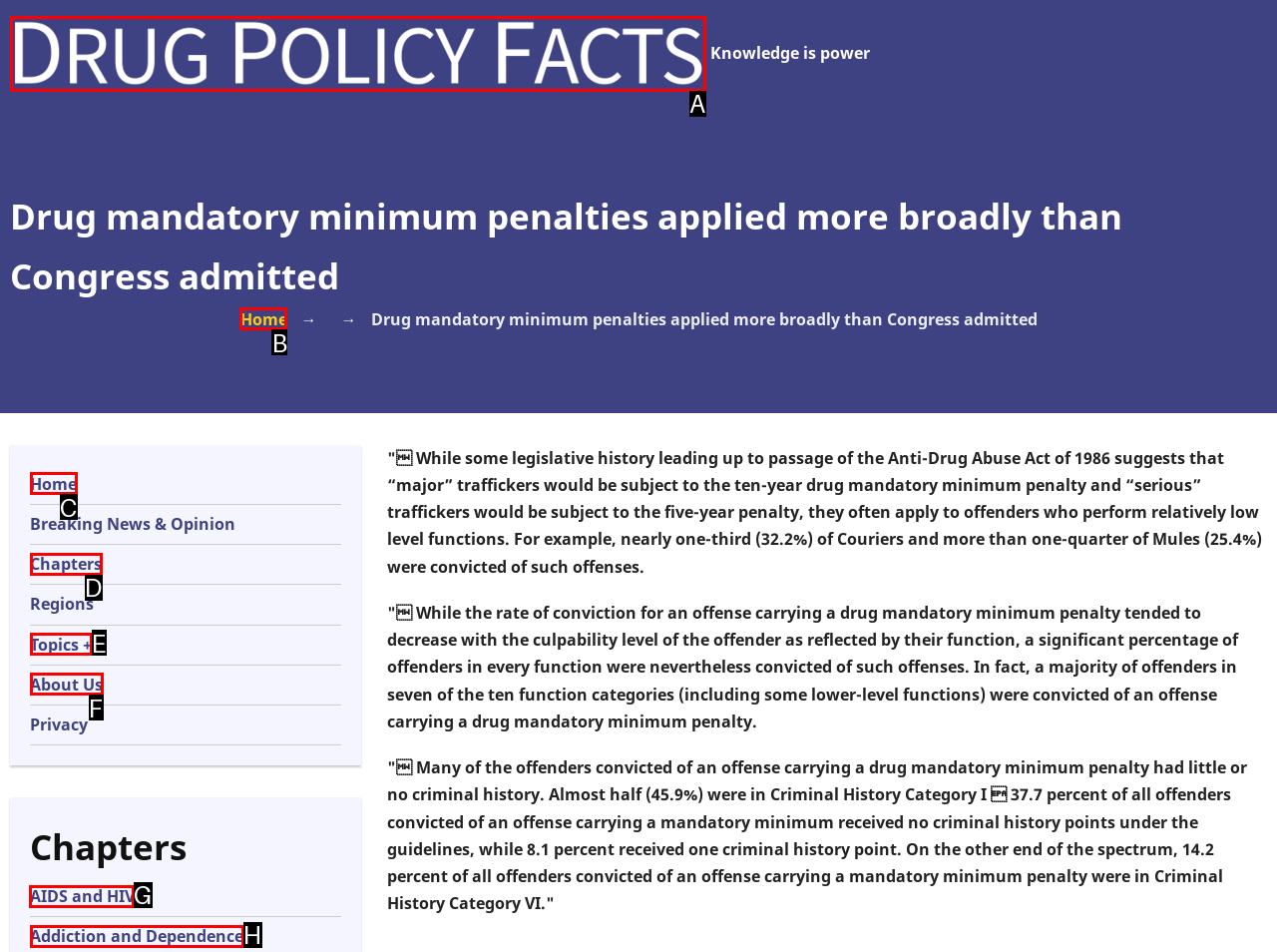Identify the correct lettered option to click in order to perform this task: Click 'AIDS and HIV' under 'Chapters'. Respond with the letter.

G